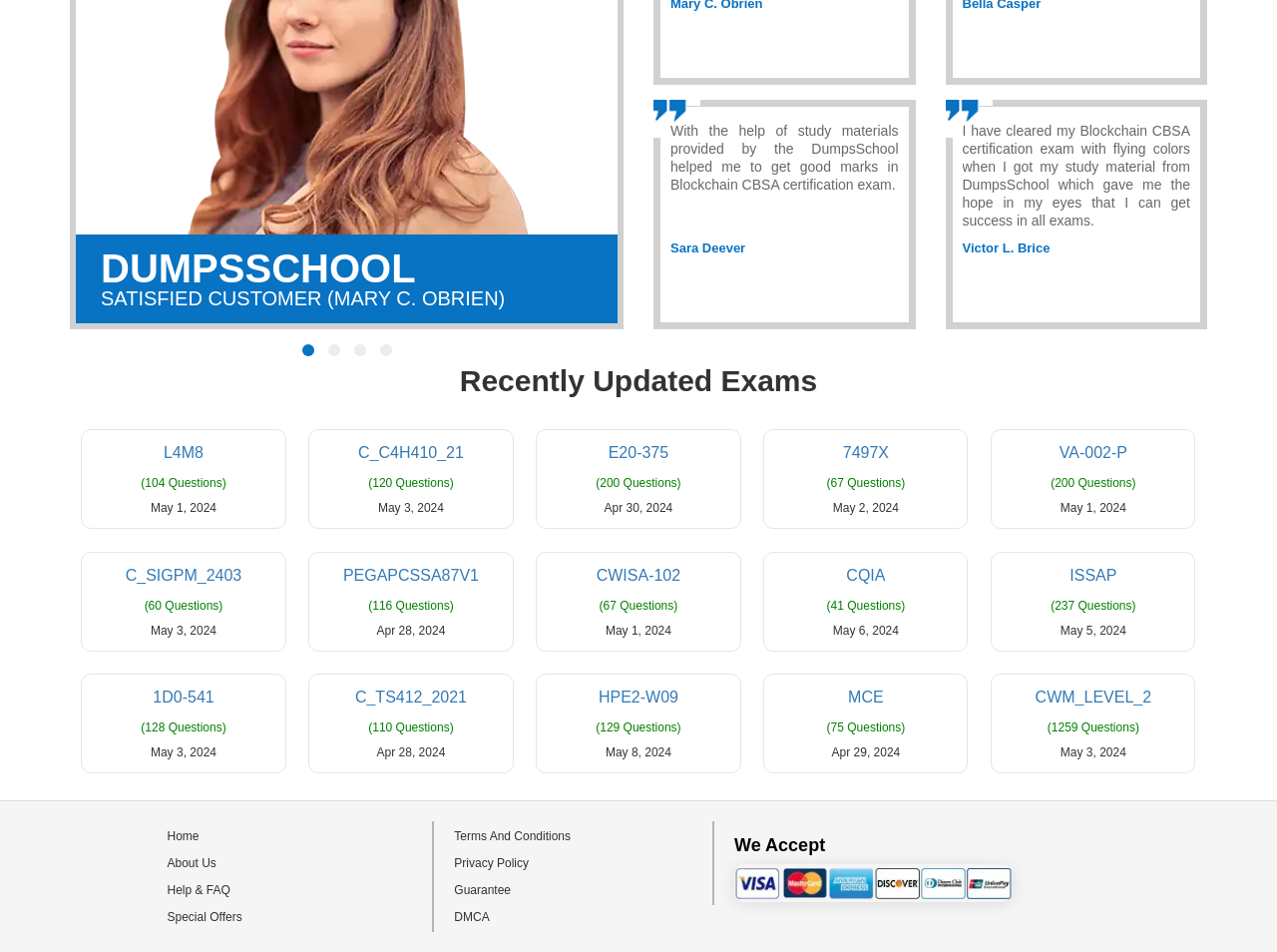Please find the bounding box coordinates of the element that must be clicked to perform the given instruction: "Click on the 'About Us' link". The coordinates should be four float numbers from 0 to 1, i.e., [left, top, right, bottom].

[0.131, 0.899, 0.169, 0.914]